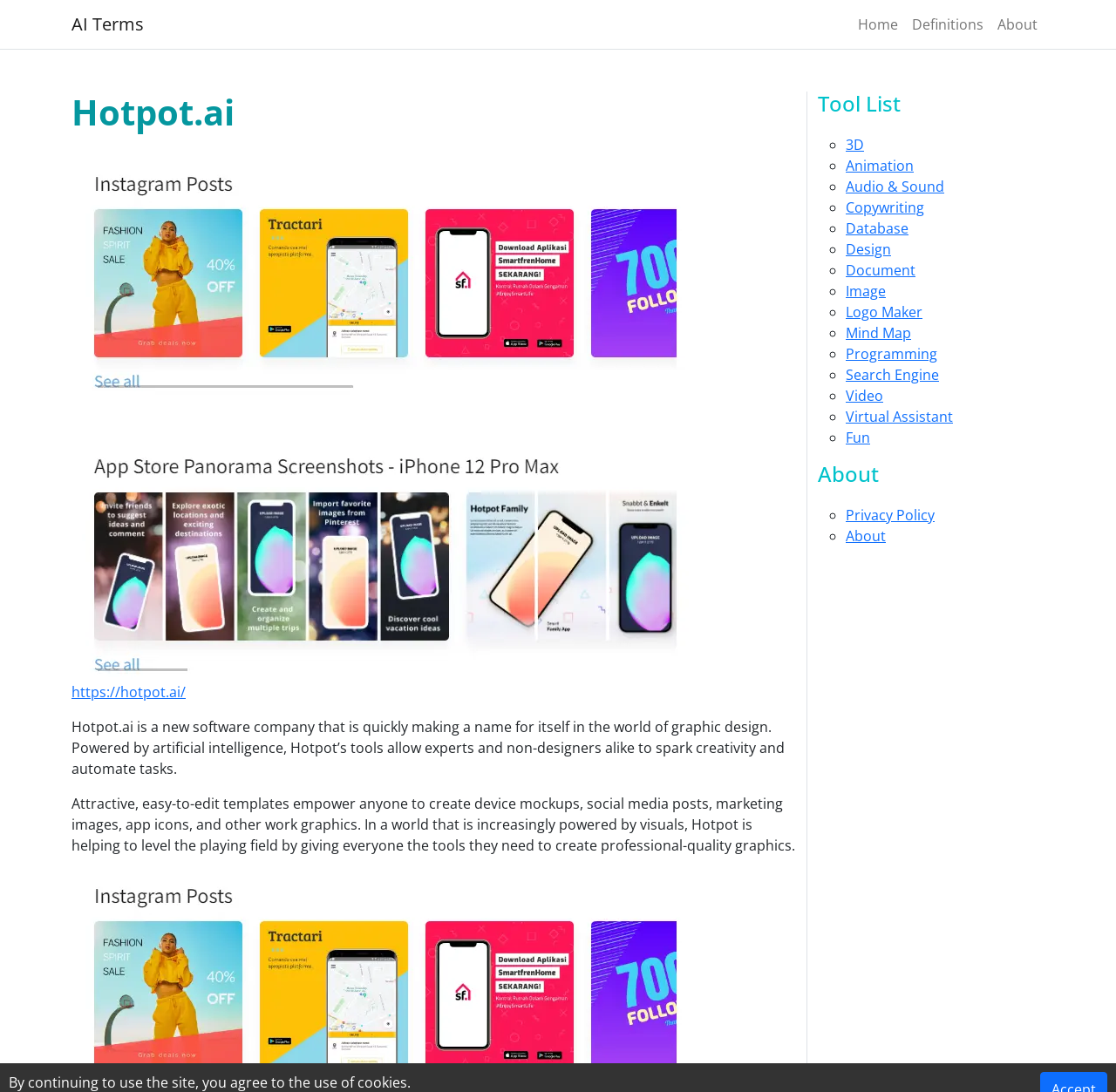Determine the bounding box coordinates for the clickable element required to fulfill the instruction: "Explore the Definitions". Provide the coordinates as four float numbers between 0 and 1, i.e., [left, top, right, bottom].

[0.811, 0.006, 0.888, 0.038]